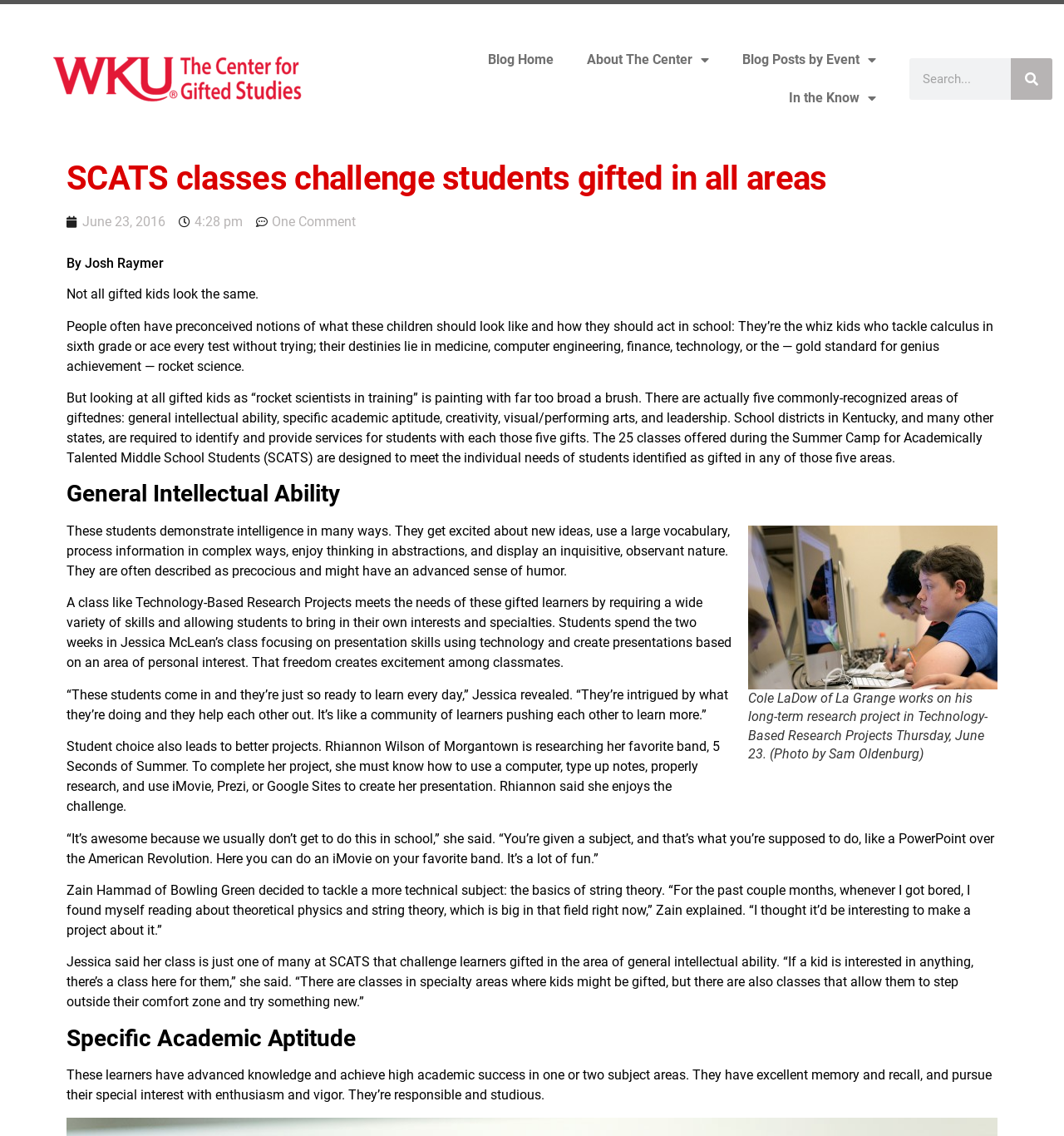Answer in one word or a short phrase: 
What is the topic of Zain Hammad's project?

string theory